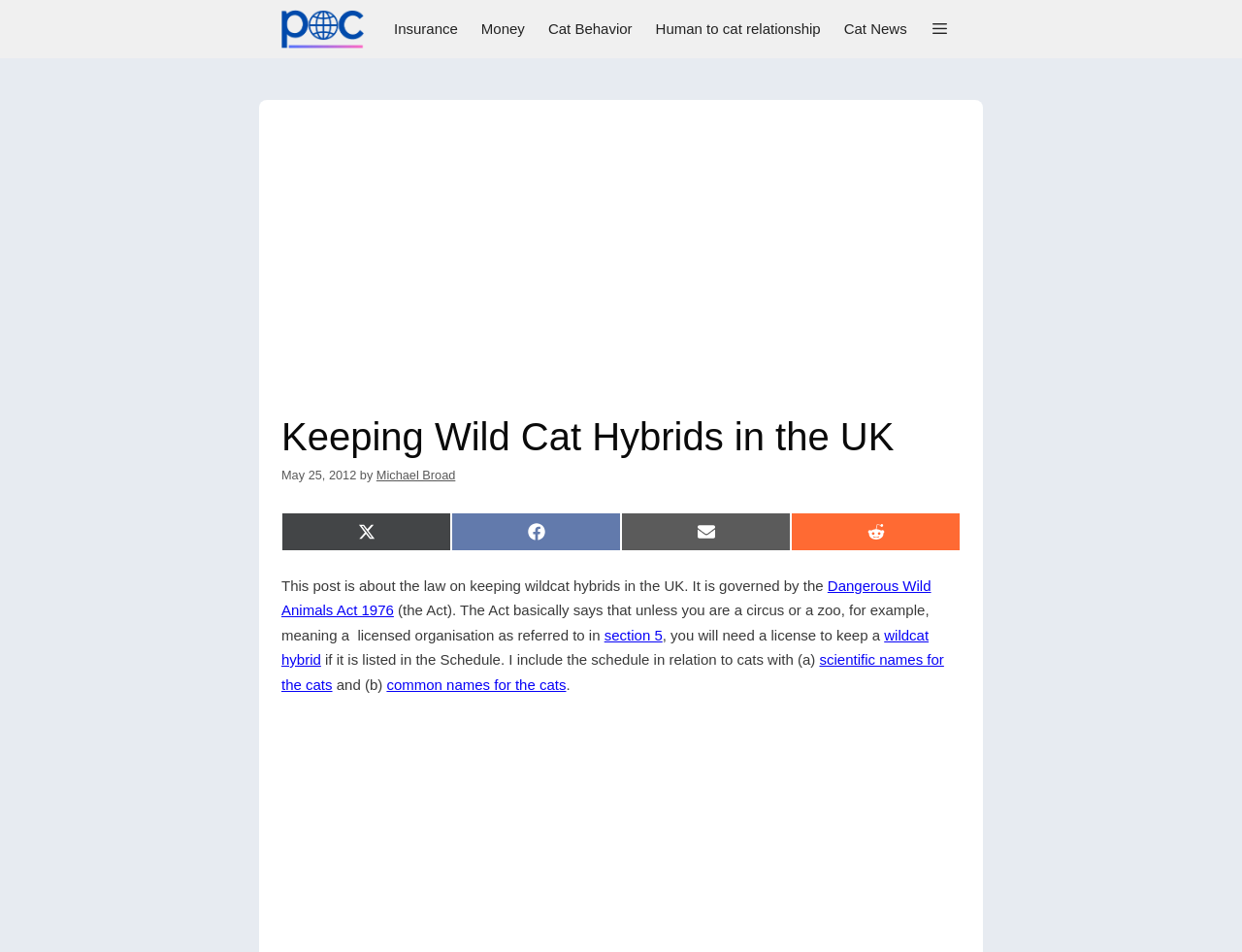Point out the bounding box coordinates of the section to click in order to follow this instruction: "Click on the 'Dangerous Wild Animals Act 1976' link".

[0.227, 0.606, 0.75, 0.649]